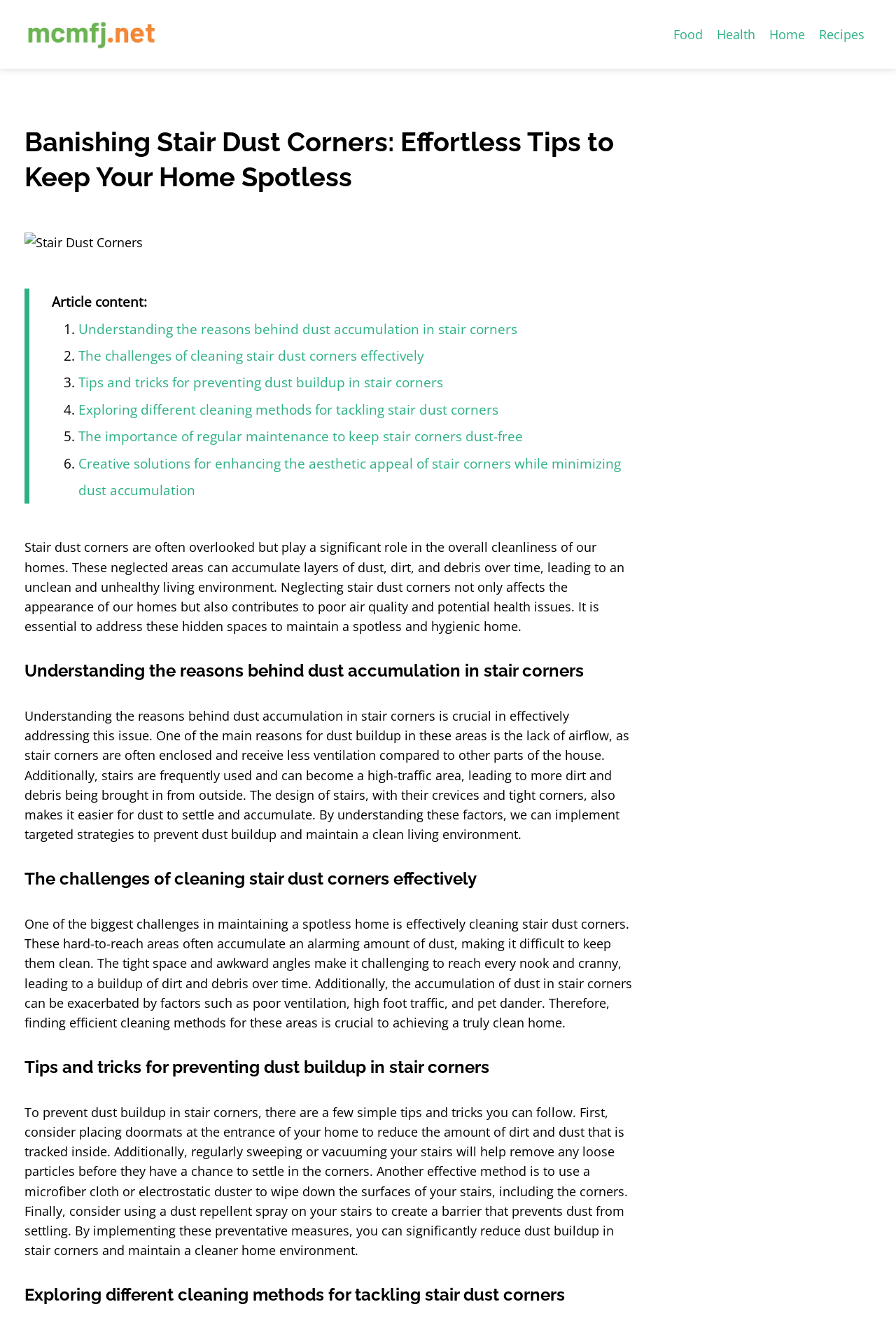Pinpoint the bounding box coordinates of the clickable area necessary to execute the following instruction: "Read the article about banishing stair dust corners". The coordinates should be given as four float numbers between 0 and 1, namely [left, top, right, bottom].

[0.027, 0.094, 0.711, 0.147]